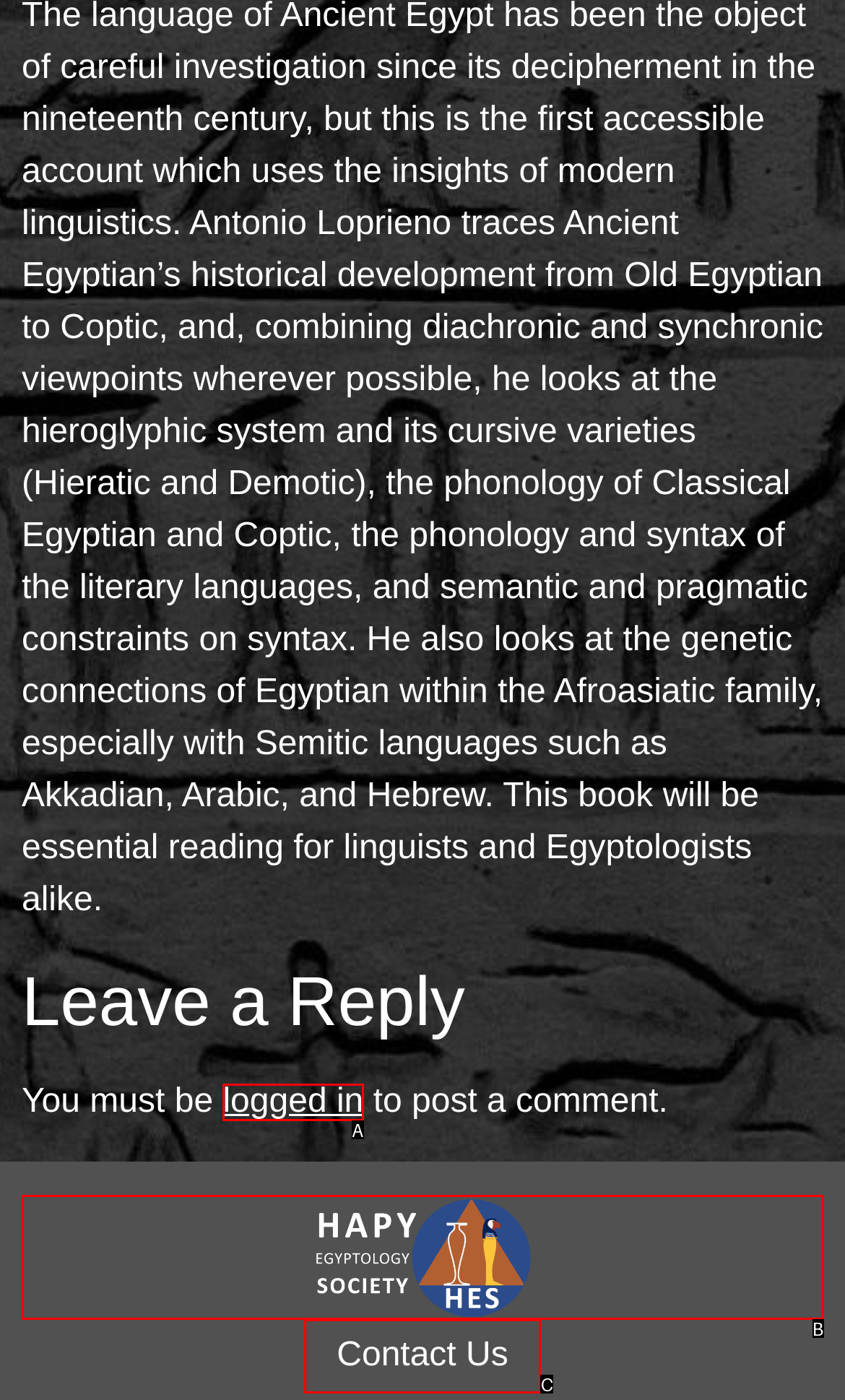Based on the description: alt="Hapy Egyptology Society", identify the matching HTML element. Reply with the letter of the correct option directly.

B